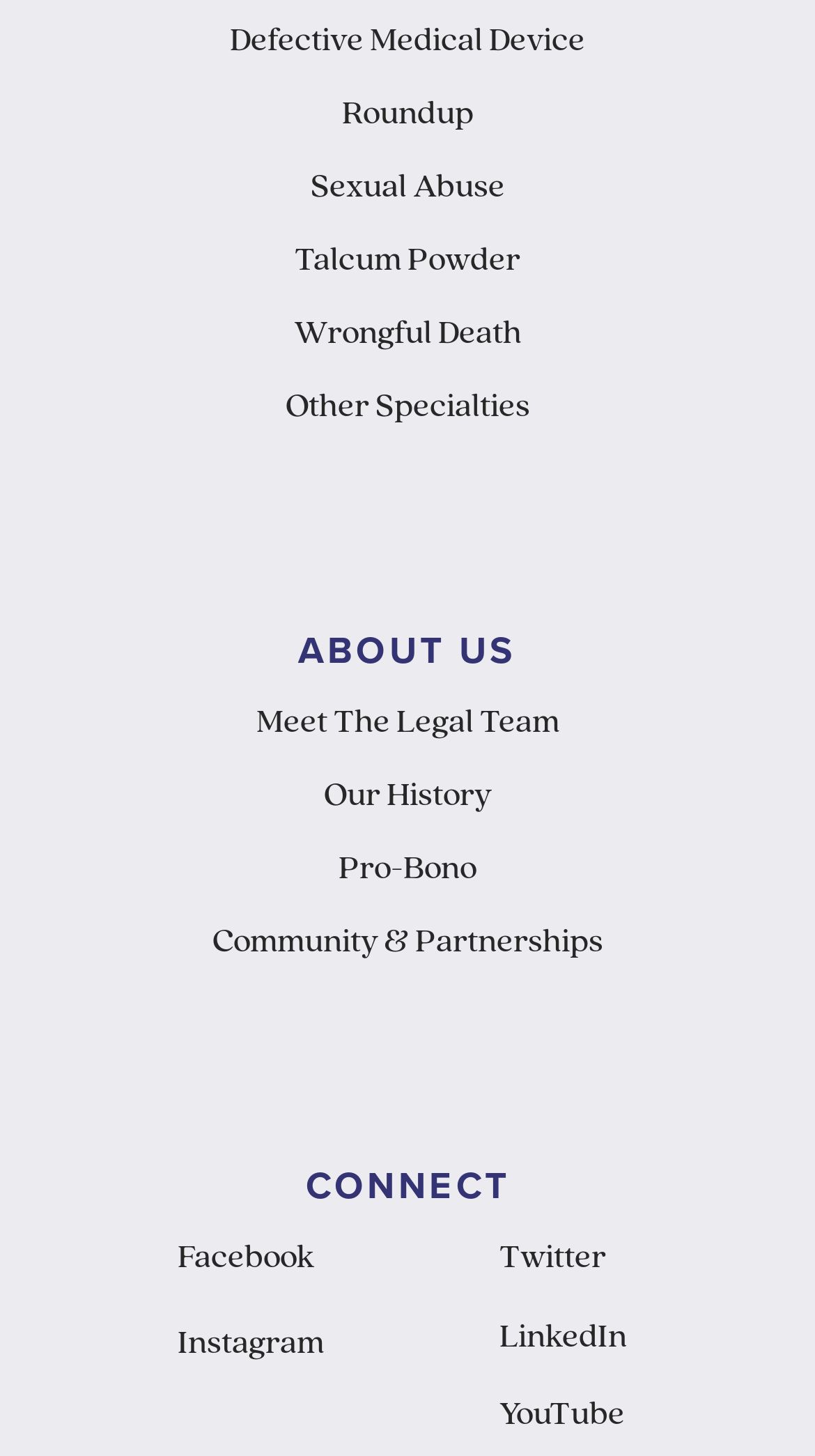Specify the bounding box coordinates of the area to click in order to execute this command: 'Check out Community & Partnerships'. The coordinates should consist of four float numbers ranging from 0 to 1, and should be formatted as [left, top, right, bottom].

[0.26, 0.636, 0.74, 0.659]